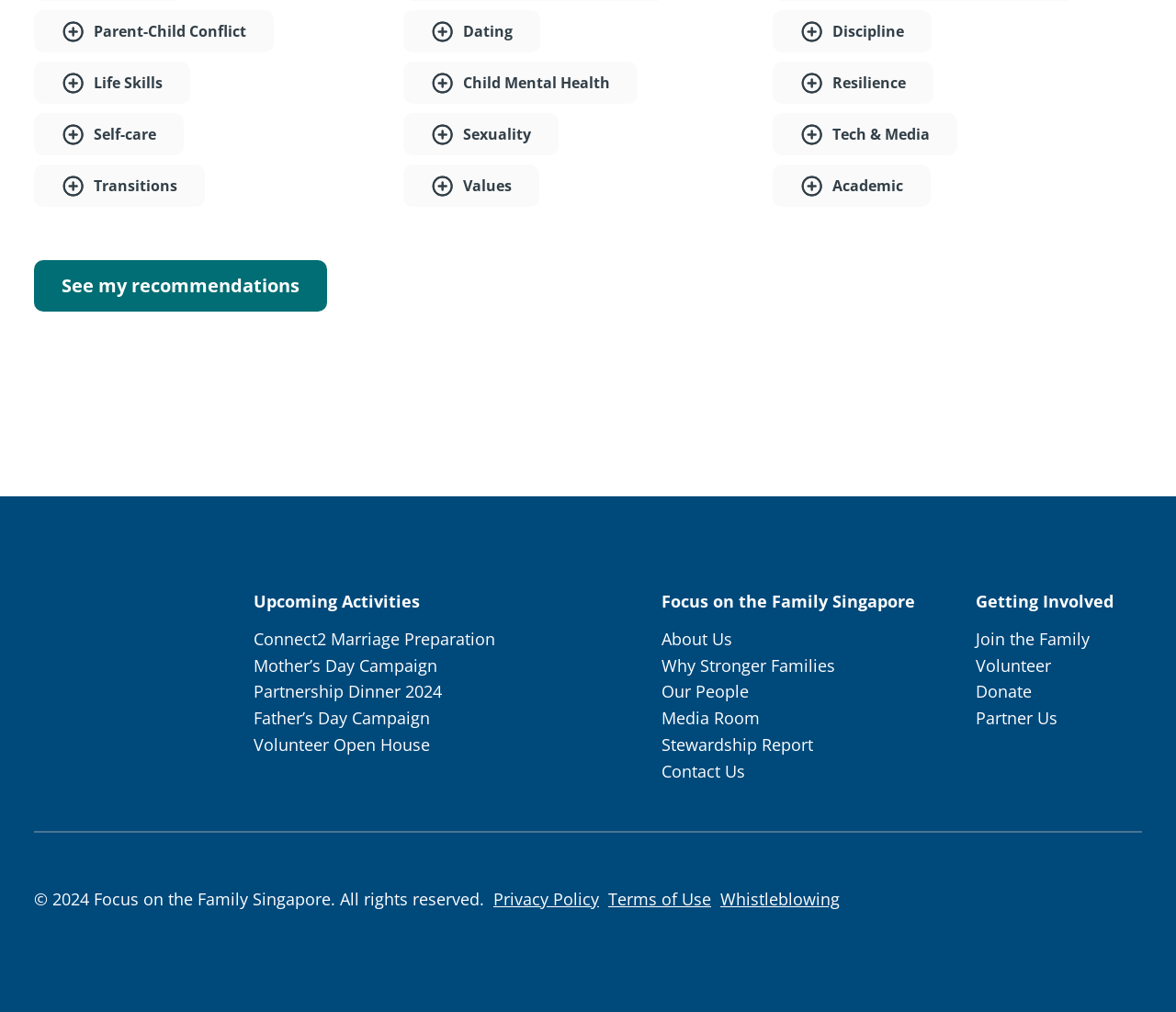Identify the bounding box coordinates for the element that needs to be clicked to fulfill this instruction: "Visit the Connect2 Marriage Preparation page". Provide the coordinates in the format of four float numbers between 0 and 1: [left, top, right, bottom].

[0.216, 0.618, 0.421, 0.645]